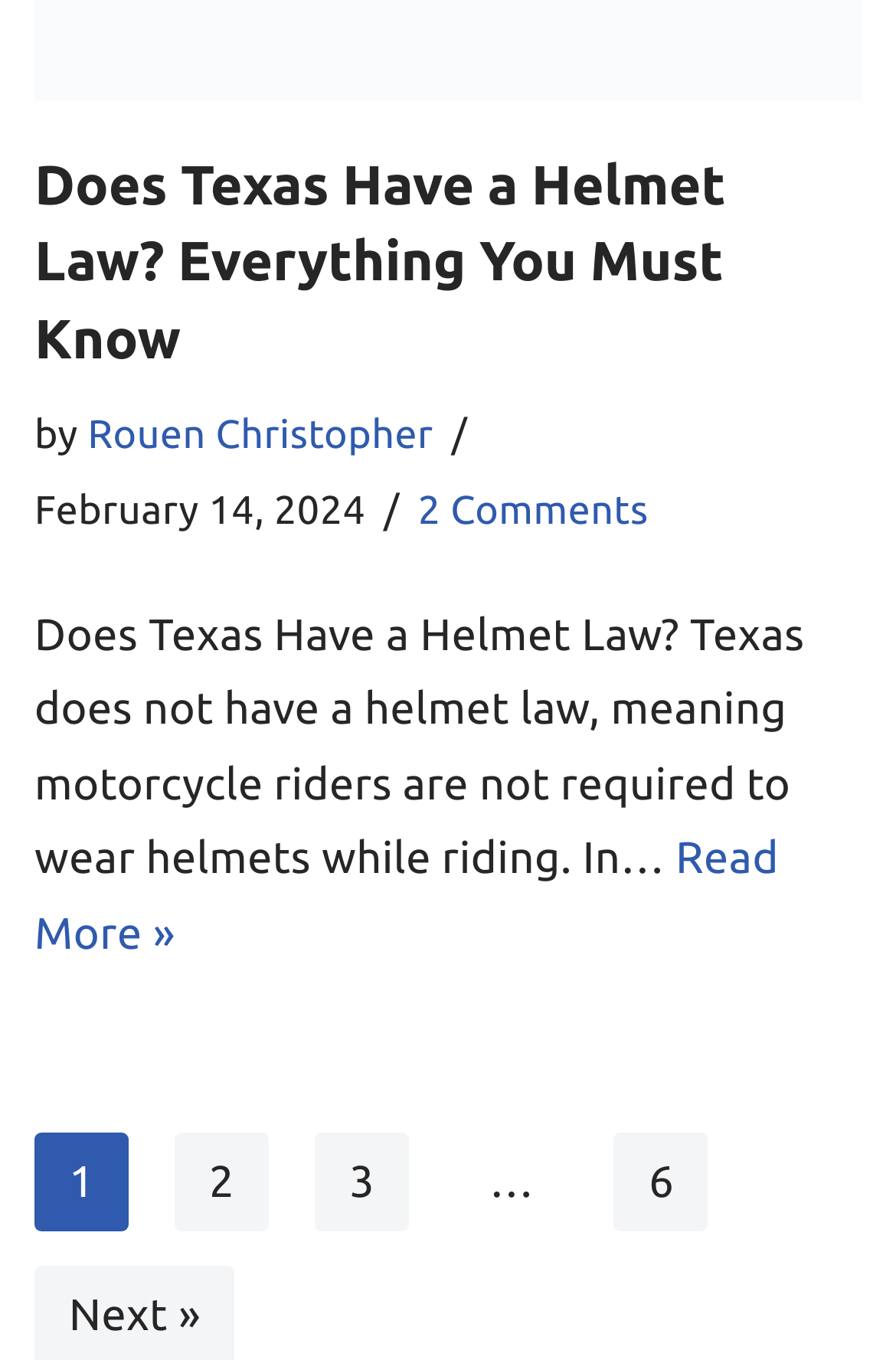Please find the bounding box for the UI element described by: "6".

[0.686, 0.832, 0.791, 0.905]